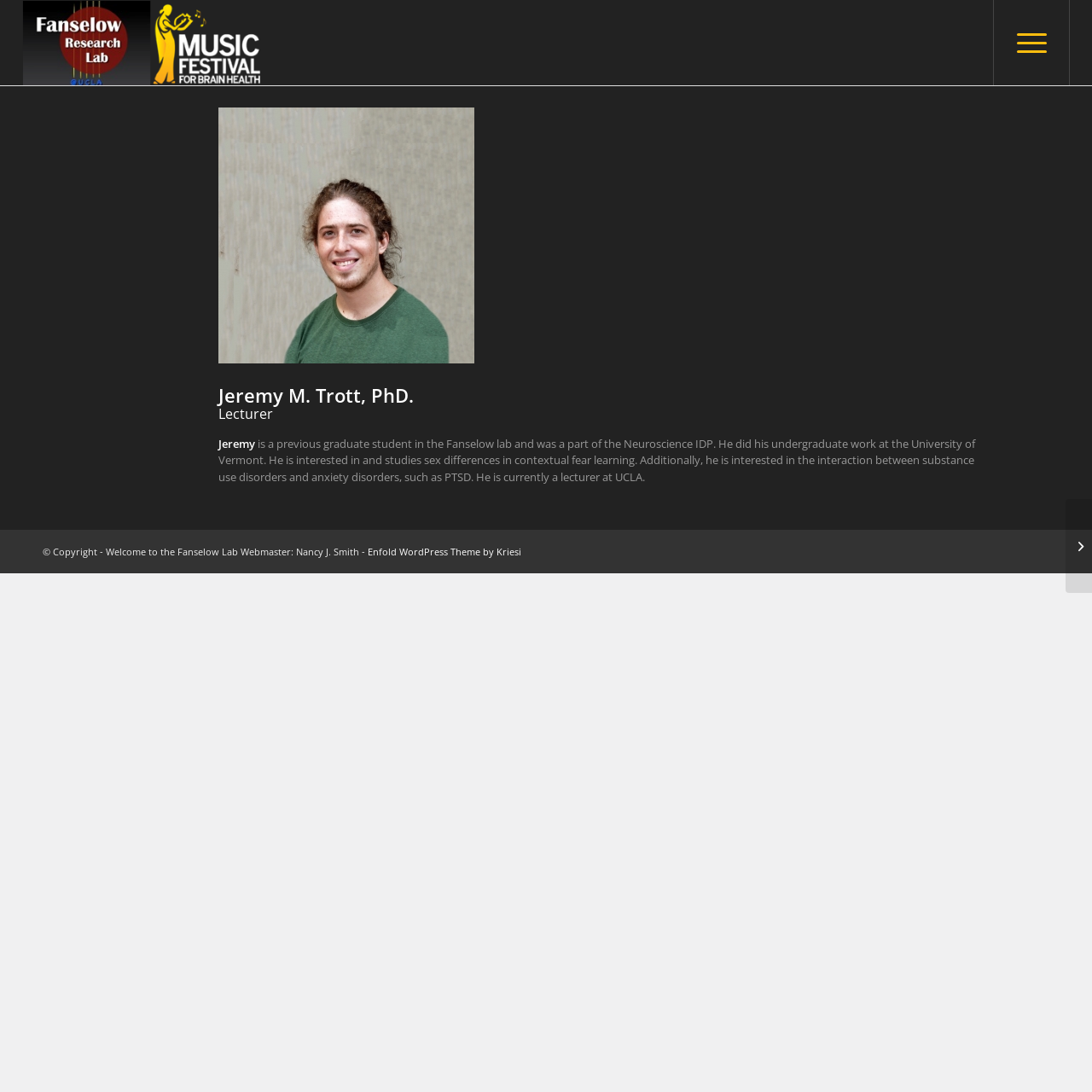What is the theme of the webpage?
Based on the image, give a one-word or short phrase answer.

Enfold WordPress Theme